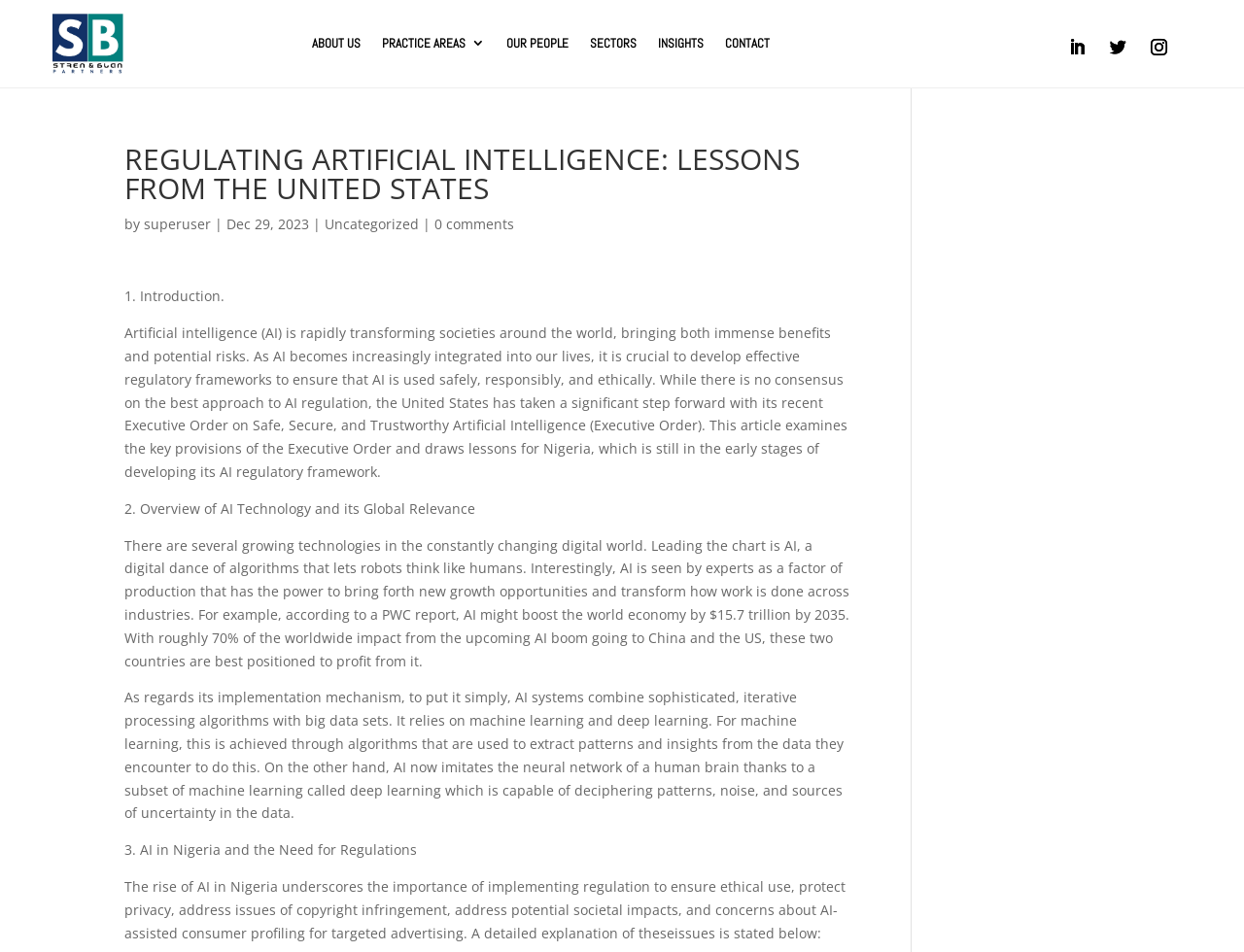Please identify the bounding box coordinates of the element's region that I should click in order to complete the following instruction: "Check the CloudWays hosting plan". The bounding box coordinates consist of four float numbers between 0 and 1, i.e., [left, top, right, bottom].

None